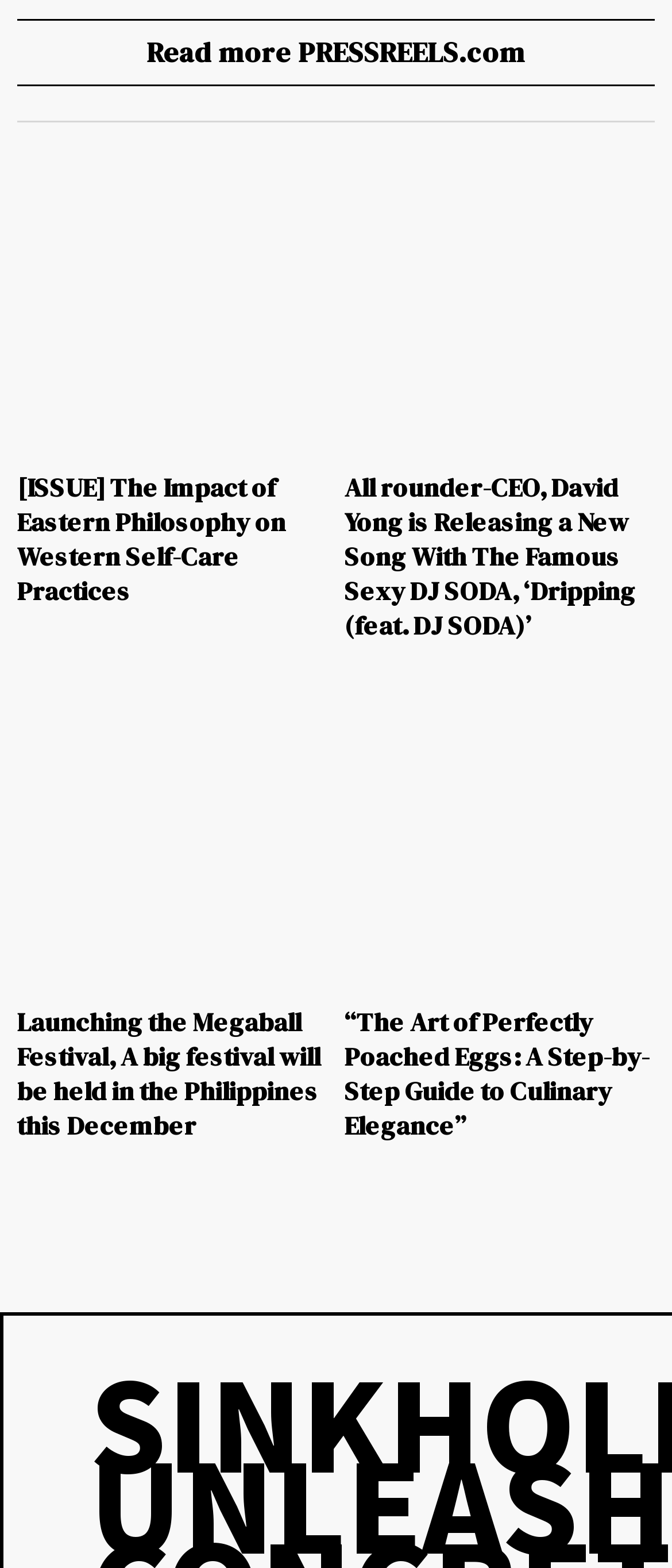How many headings are on this webpage?
Provide a one-word or short-phrase answer based on the image.

8